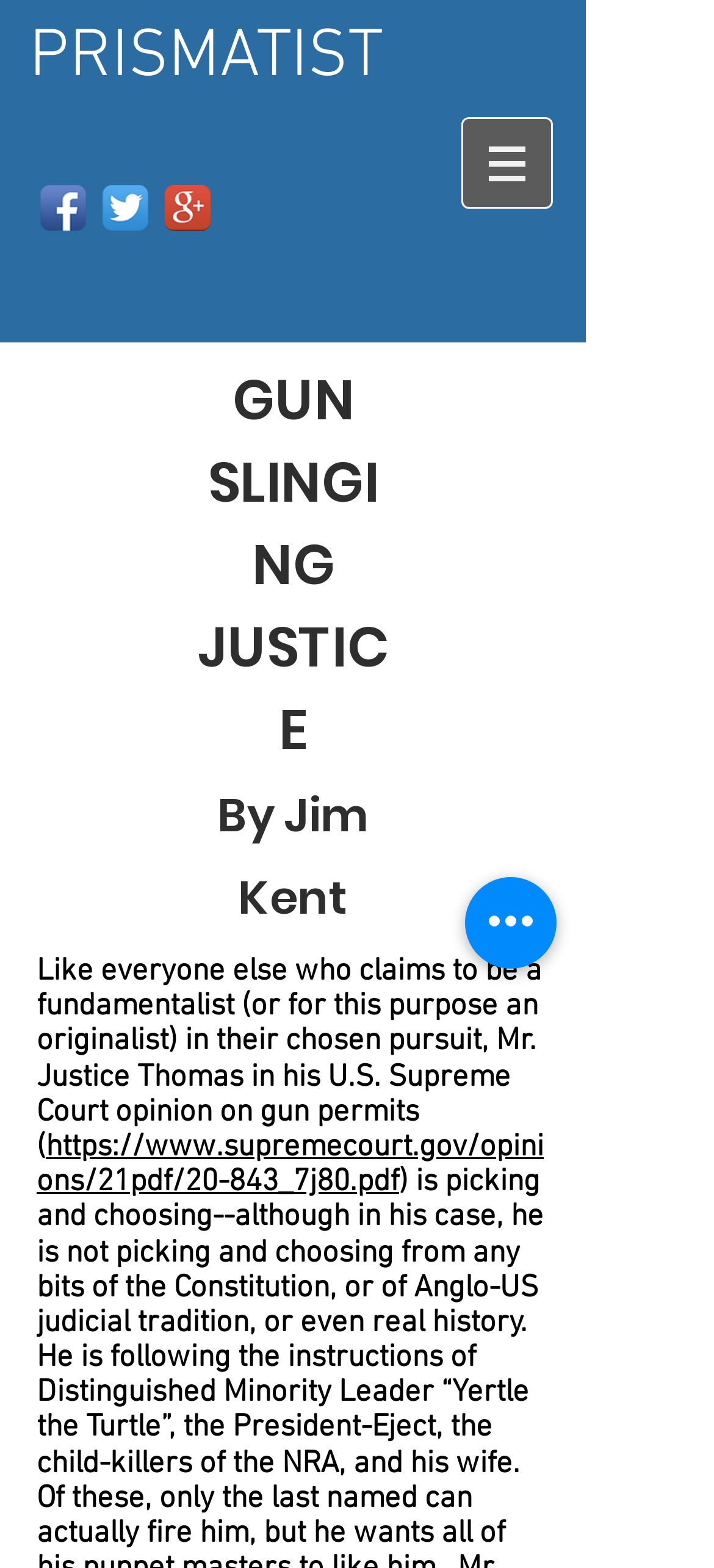What is the name of the author of Gun Slinging Justice?
Utilize the image to construct a detailed and well-explained answer.

I found the answer by looking at the heading element with the text 'GUN SLINGING JUSTICE By Jim Kent' which indicates that Jim Kent is the author of Gun Slinging Justice.